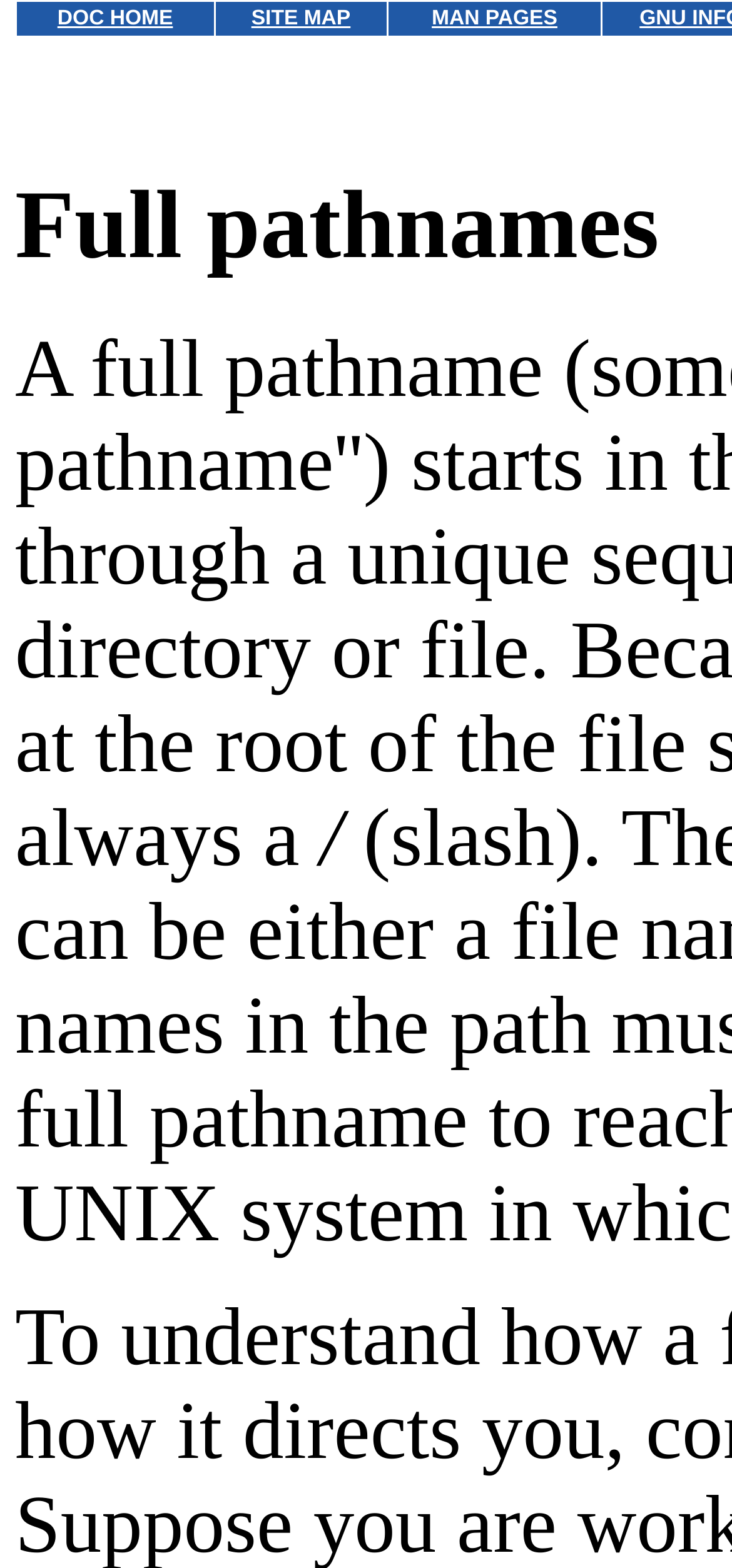Determine the bounding box coordinates for the HTML element mentioned in the following description: "MAN PAGES". The coordinates should be a list of four floats ranging from 0 to 1, represented as [left, top, right, bottom].

[0.59, 0.005, 0.761, 0.019]